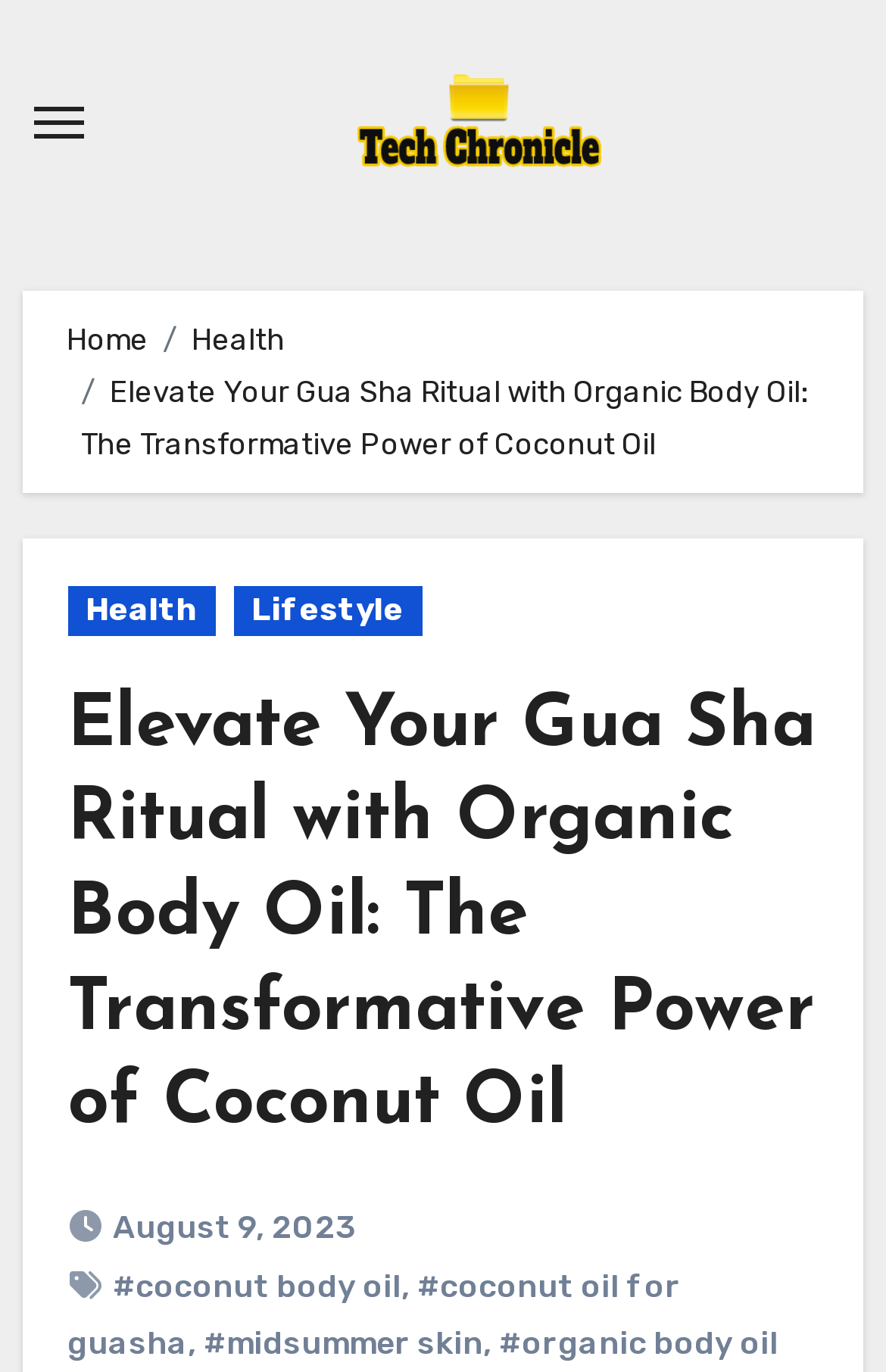What are the related topics of the article?
Using the image, provide a detailed and thorough answer to the question.

I found the related topics by looking at the link elements with the texts '#coconut body oil', '#coconut oil for guasha', '#midsummer skin', and '#organic body oil' which are likely to be the related topics or tags of the article.